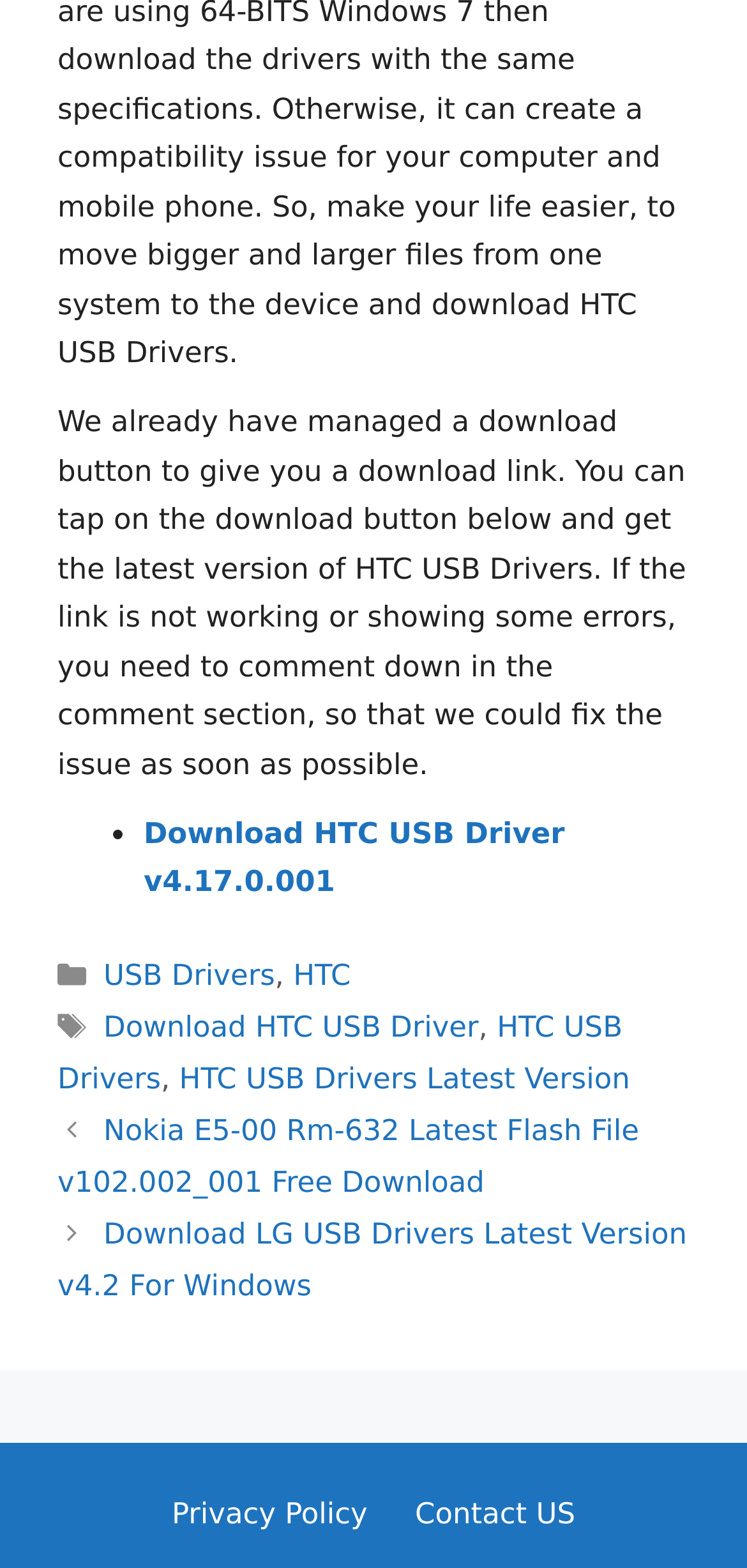Use a single word or phrase to answer the question:
Where is the comment section located?

Below